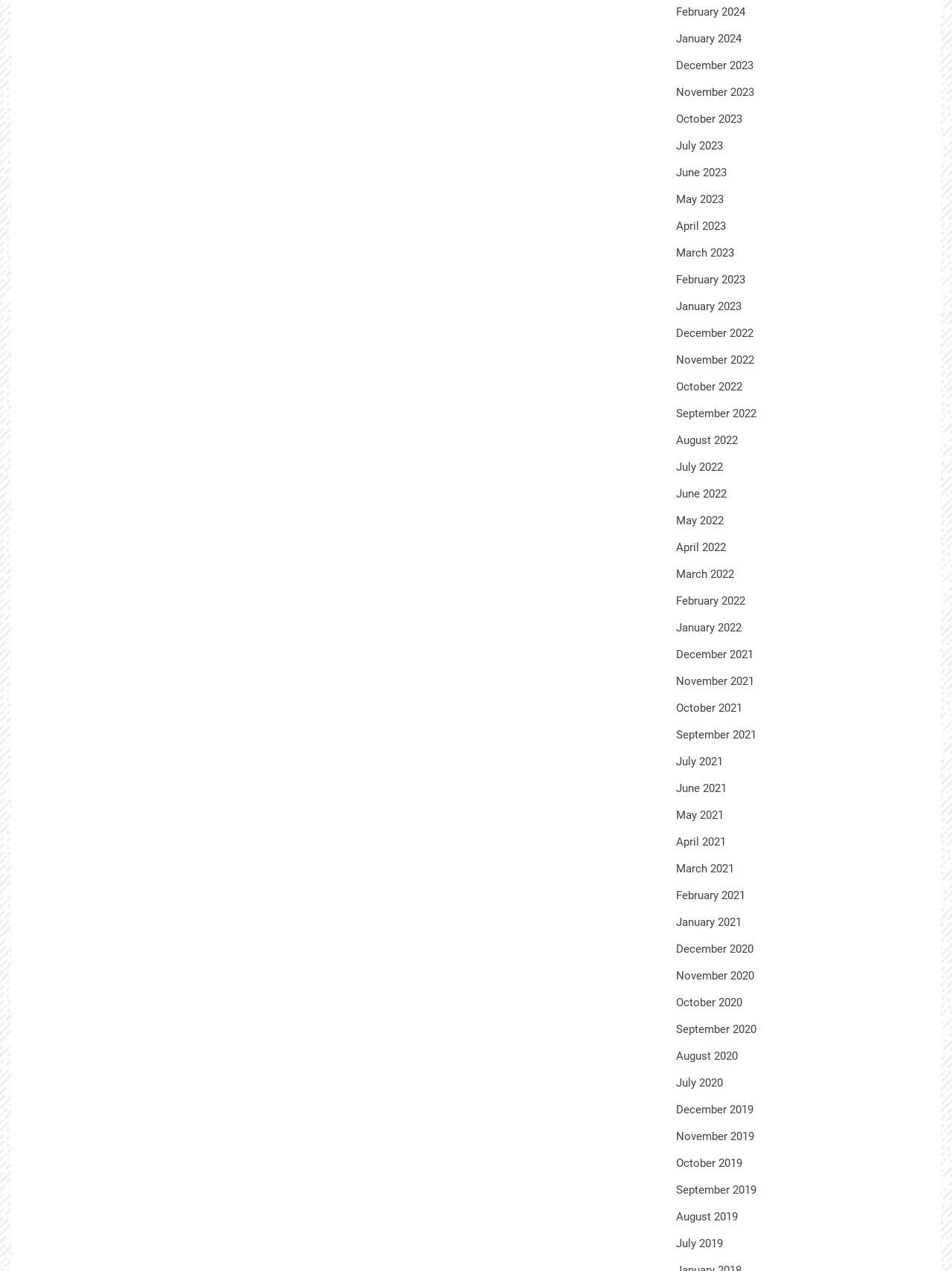Locate the bounding box coordinates of the area you need to click to fulfill this instruction: 'View July 2021'. The coordinates must be in the form of four float numbers ranging from 0 to 1: [left, top, right, bottom].

[0.71, 0.594, 0.759, 0.605]